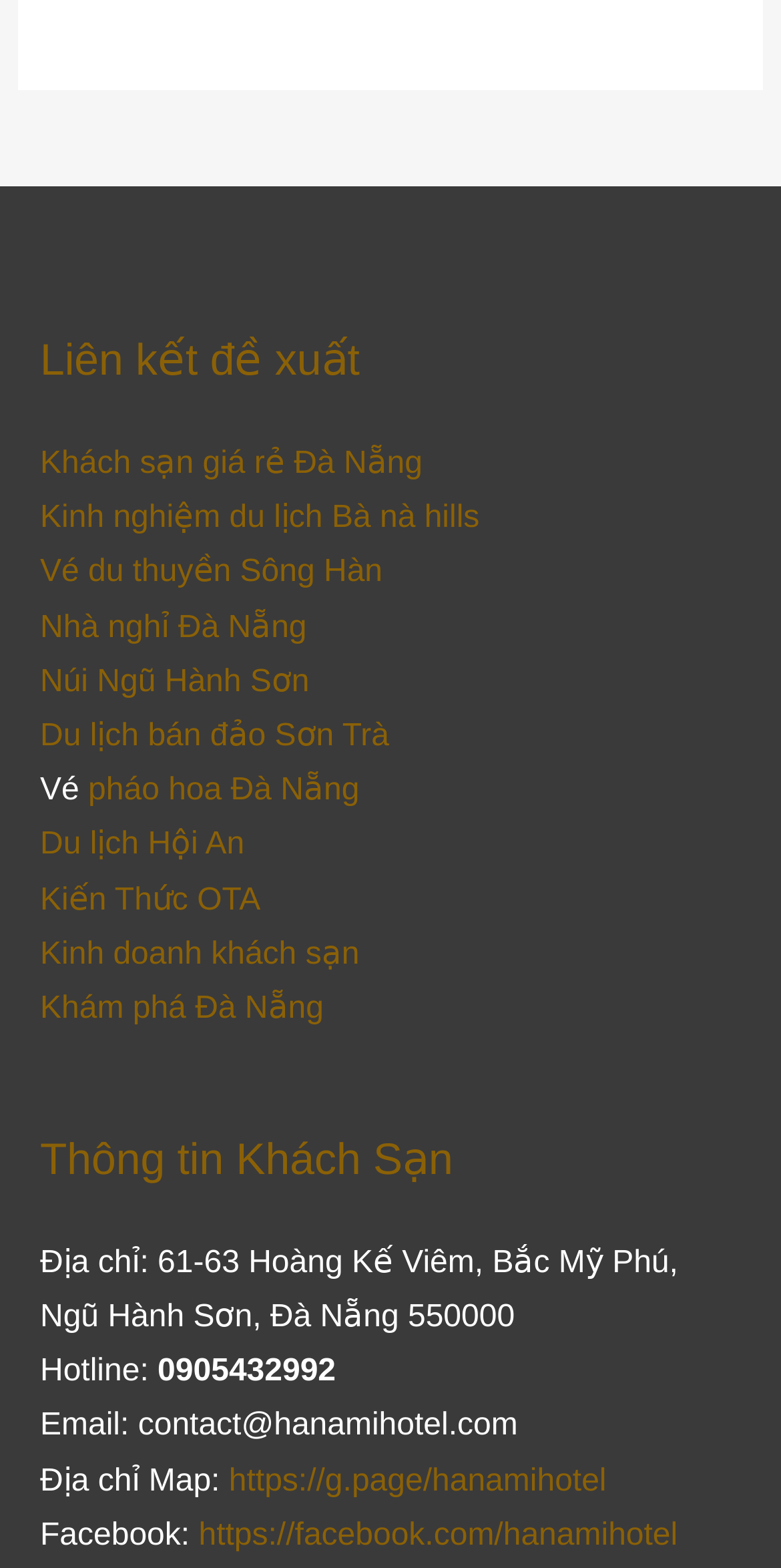Give a short answer to this question using one word or a phrase:
How many links are there in the webpage?

15